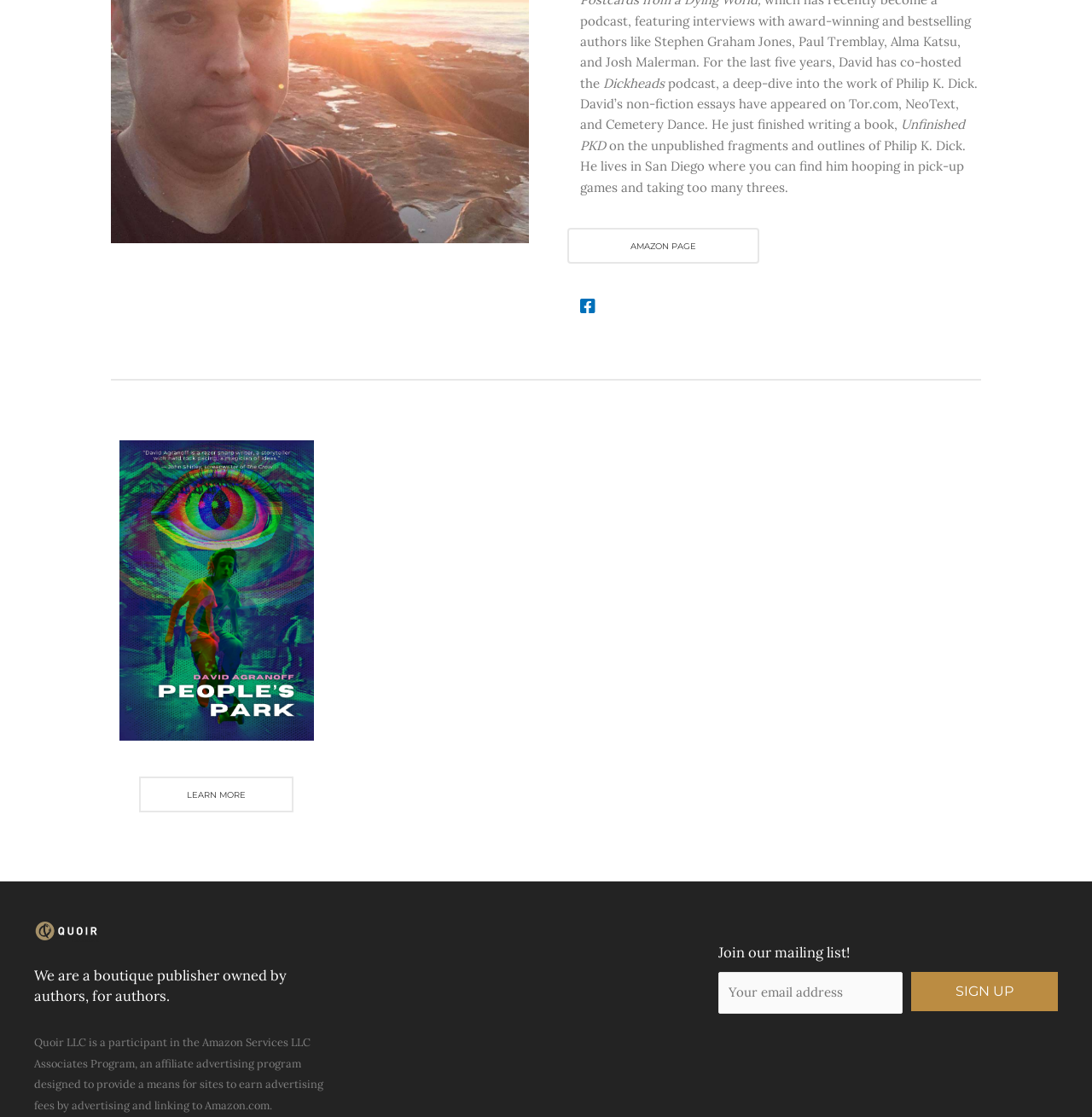Extract the bounding box coordinates of the UI element described: "name="EMAIL" placeholder="Your email address"". Provide the coordinates in the format [left, top, right, bottom] with values ranging from 0 to 1.

[0.657, 0.87, 0.827, 0.908]